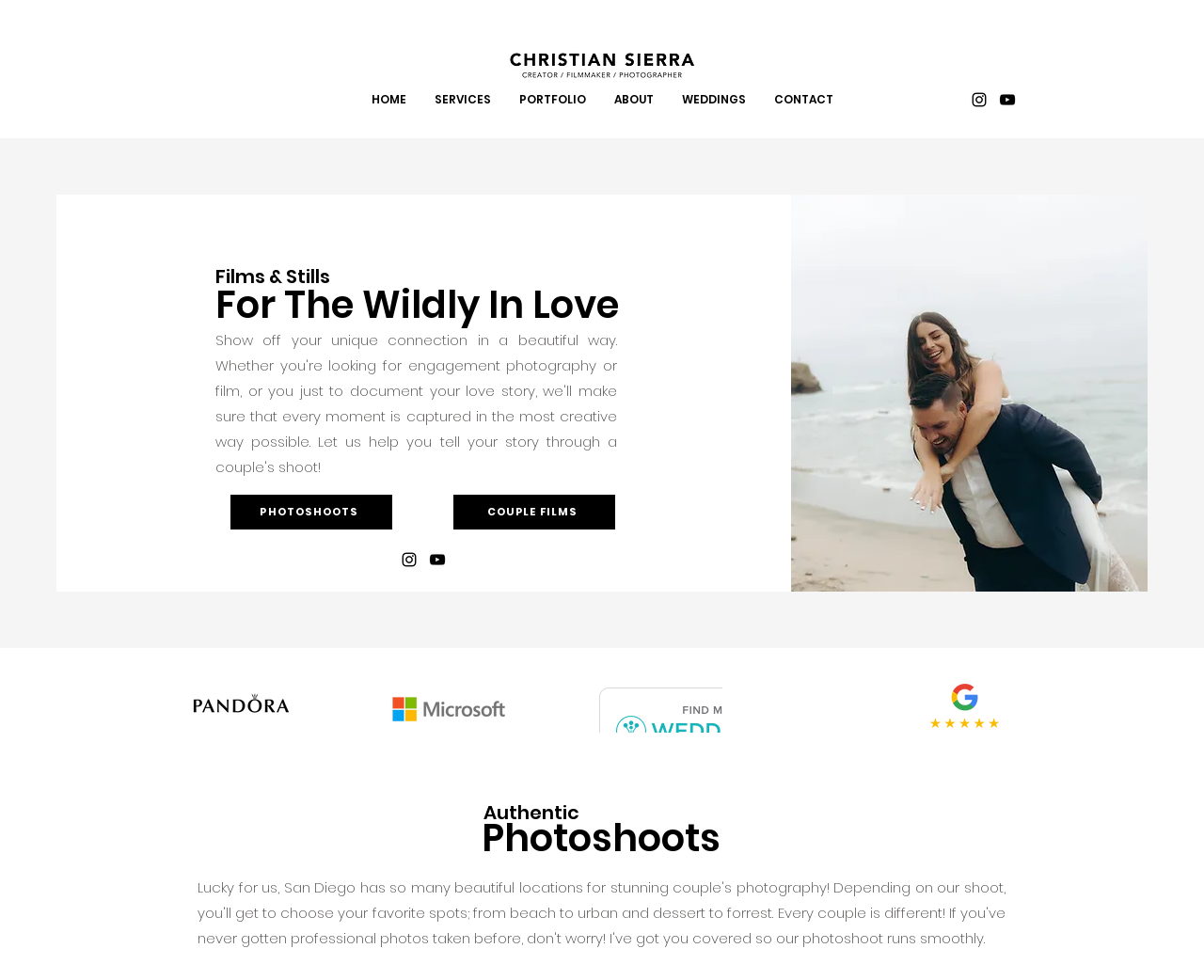Pinpoint the bounding box coordinates of the area that must be clicked to complete this instruction: "View the 'Films & Stills' section".

[0.179, 0.271, 0.375, 0.294]